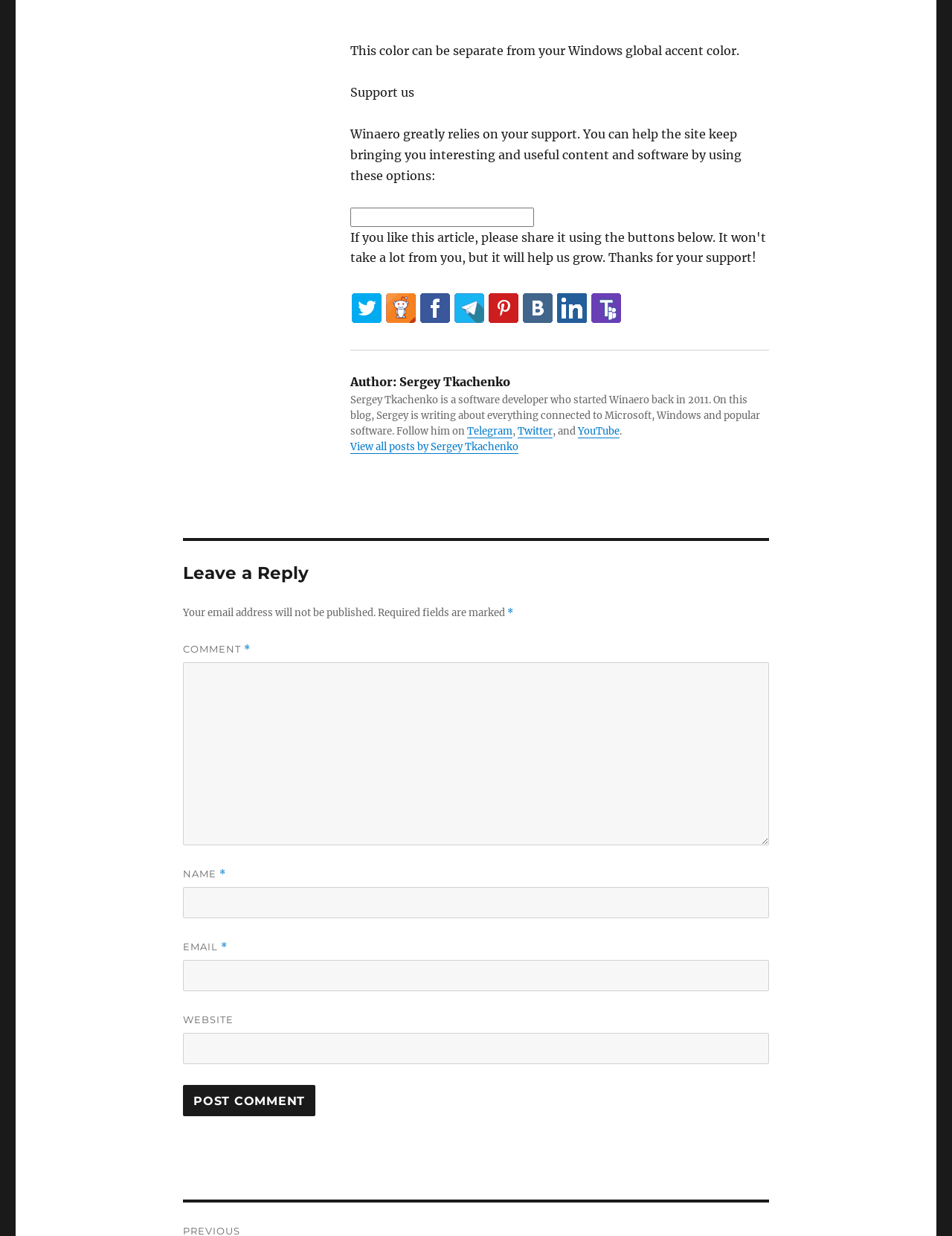Using the information in the image, give a comprehensive answer to the question: 
What is the name of the author of this blog?

I found the answer by looking at the heading element that says 'Author: Sergey Tkachenko' and the subsequent text that describes the author.